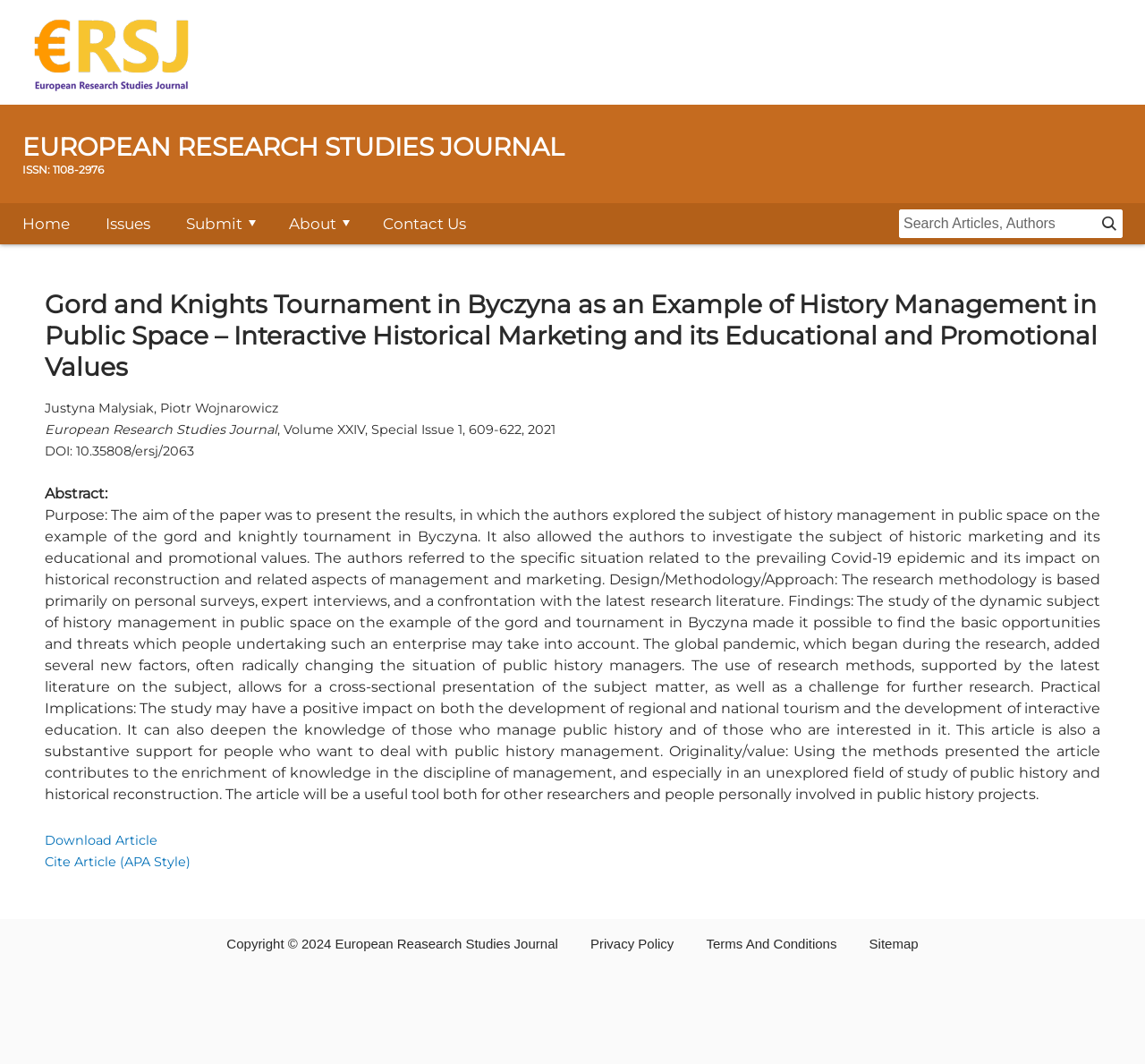Use one word or a short phrase to answer the question provided: 
What is the purpose of the paper?

To present the results of exploring history management in public space